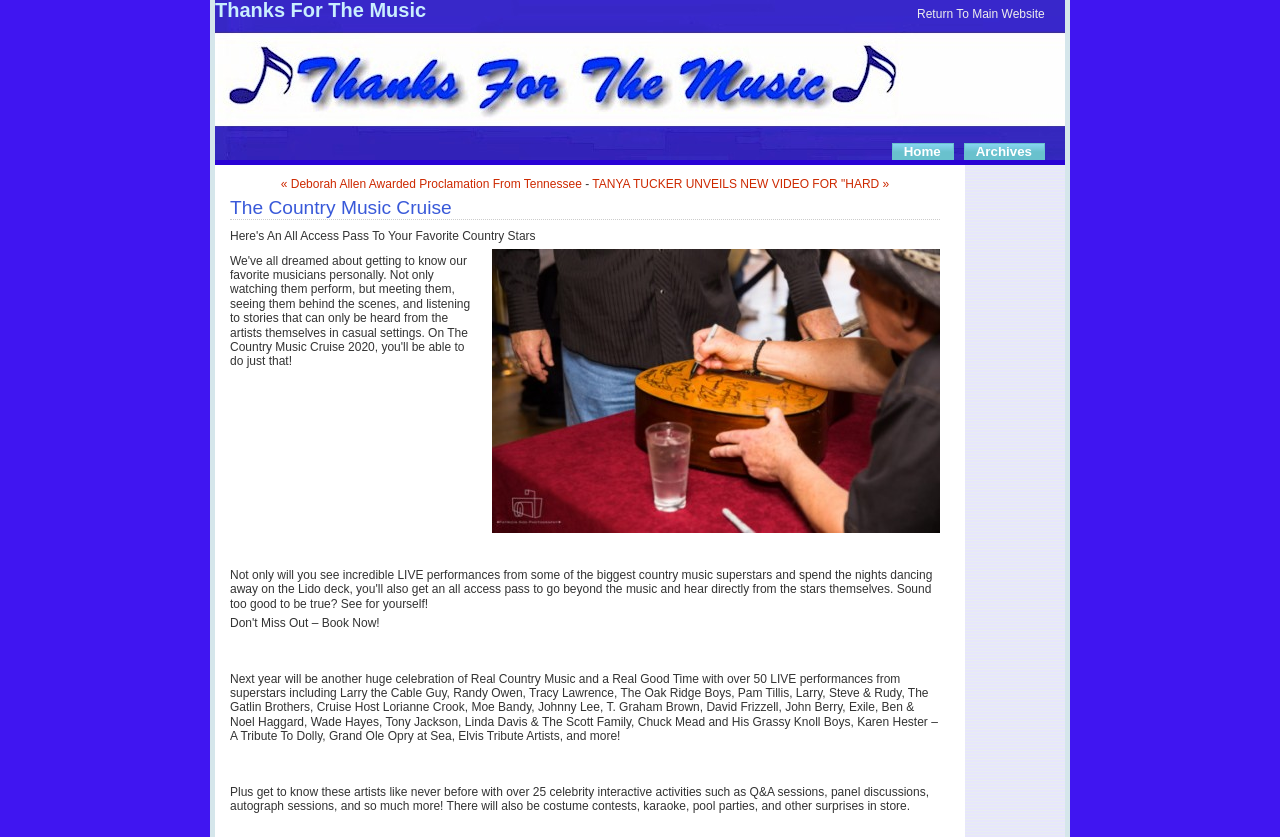Given the element description, predict the bounding box coordinates in the format (top-left x, top-left y, bottom-right x, bottom-right y). Make sure all values are between 0 and 1. Here is the element description: Home

[0.702, 0.172, 0.744, 0.191]